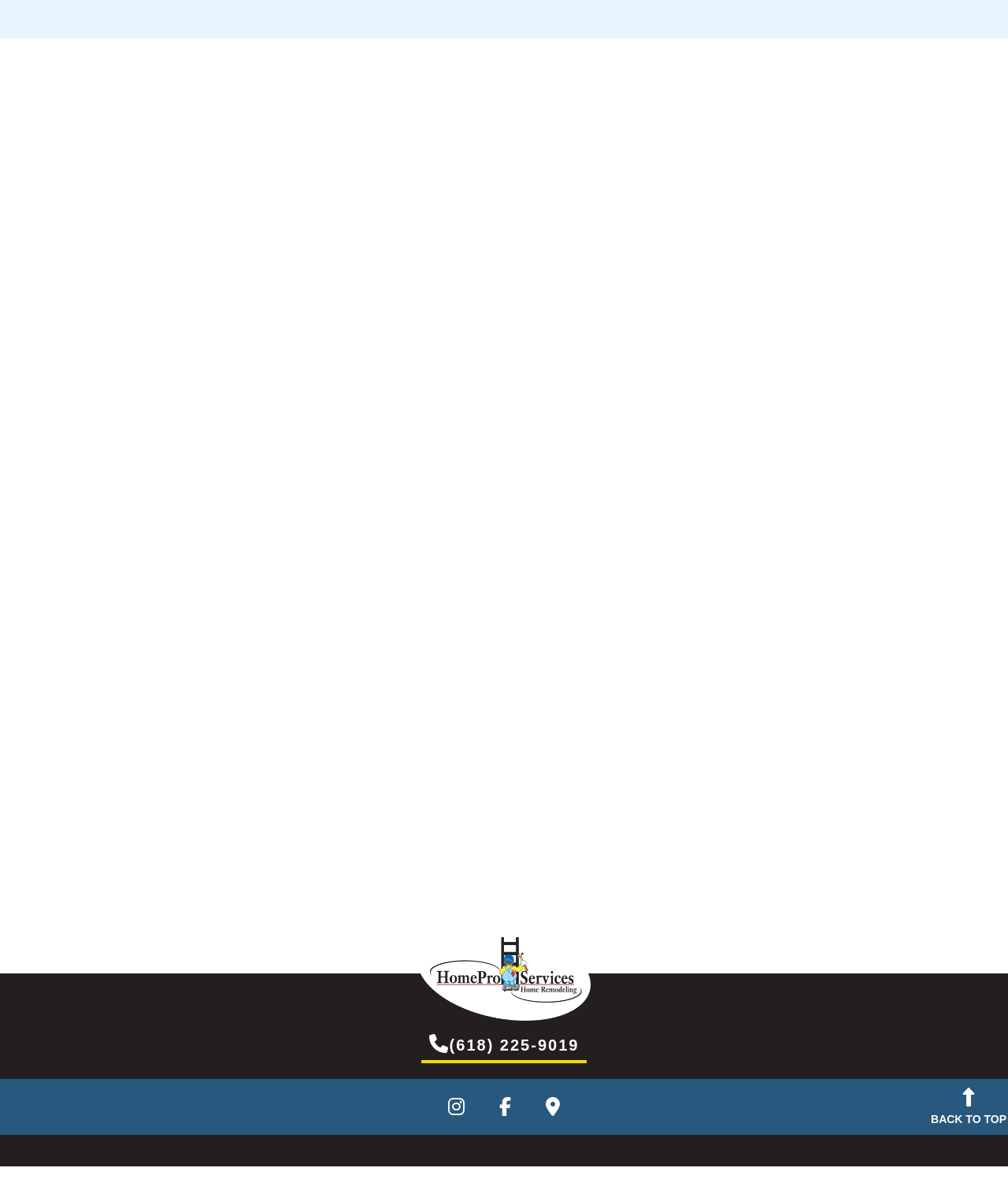What type of services does HomePro Services offer?
Give a detailed response to the question by analyzing the screenshot.

Based on the StaticText element with the text 'HomePro Services installs metal roofing and siding in the Florissant area...', it is clear that HomePro Services offers metal roofing and siding services.